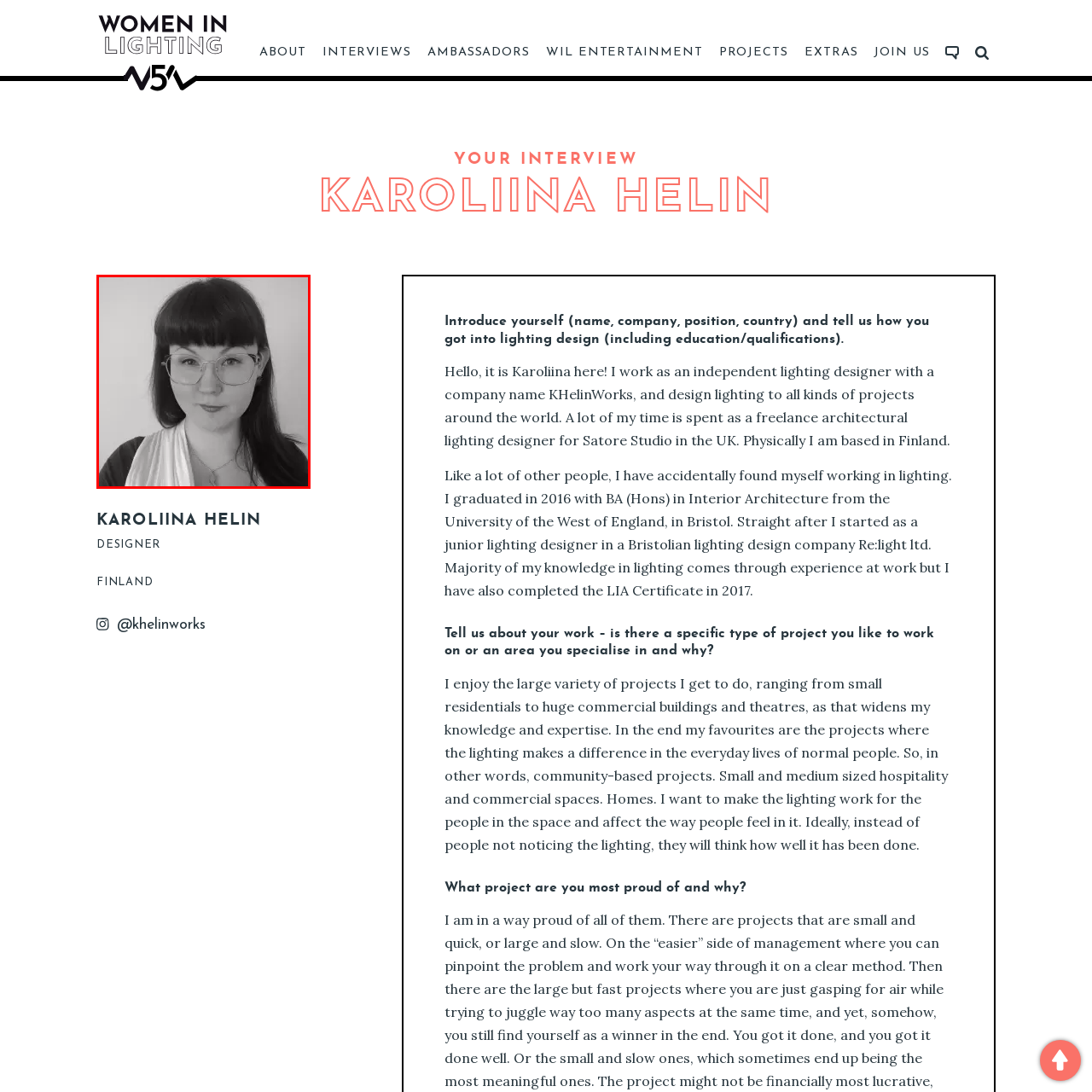Refer to the image marked by the red boundary and provide a single word or phrase in response to the question:
What is the purpose of Karoliina's profile on the 'Women in Lighting' platform?

To share insights about her work